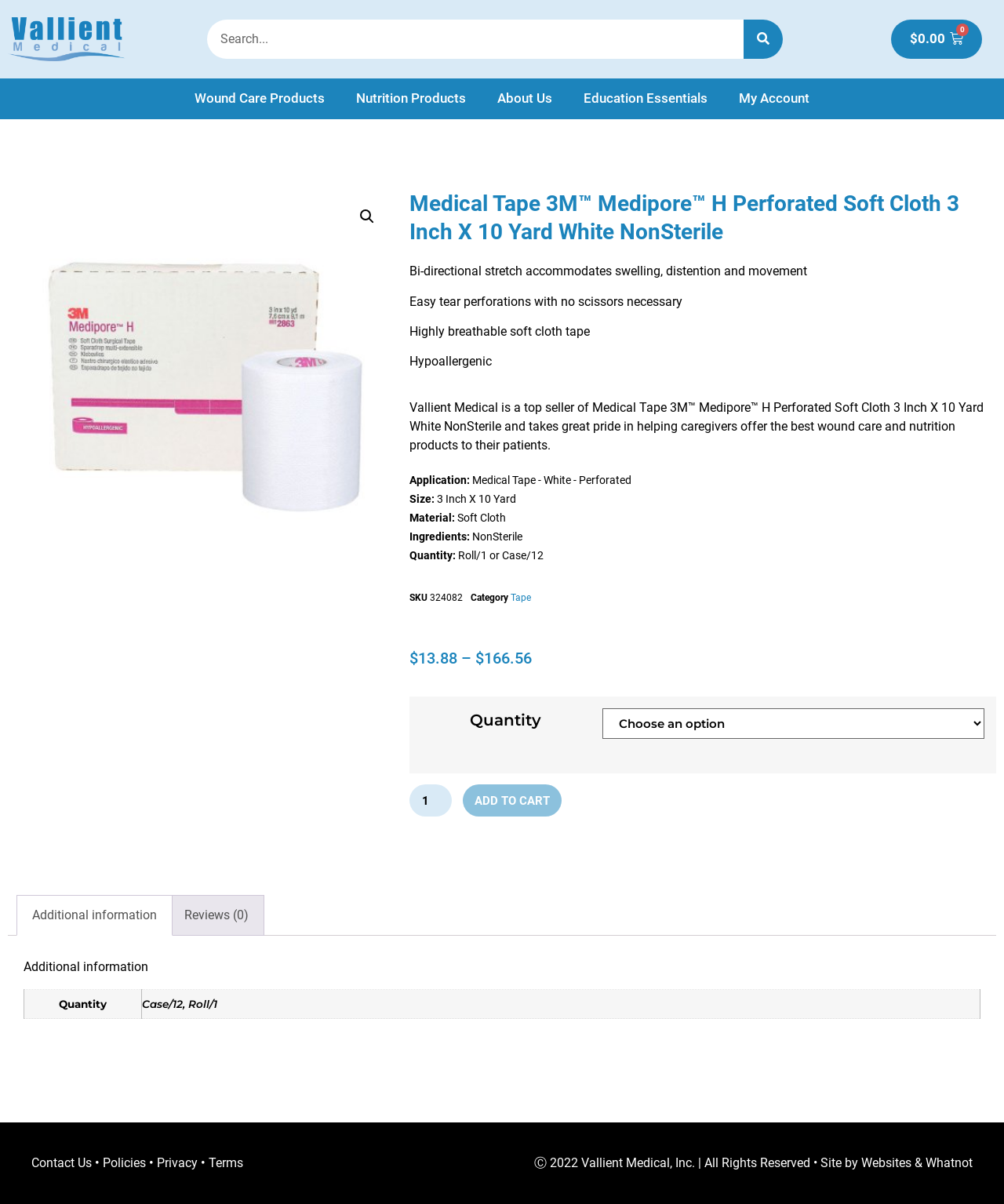Bounding box coordinates are to be given in the format (top-left x, top-left y, bottom-right x, bottom-right y). All values must be floating point numbers between 0 and 1. Provide the bounding box coordinate for the UI element described as: bribing

None